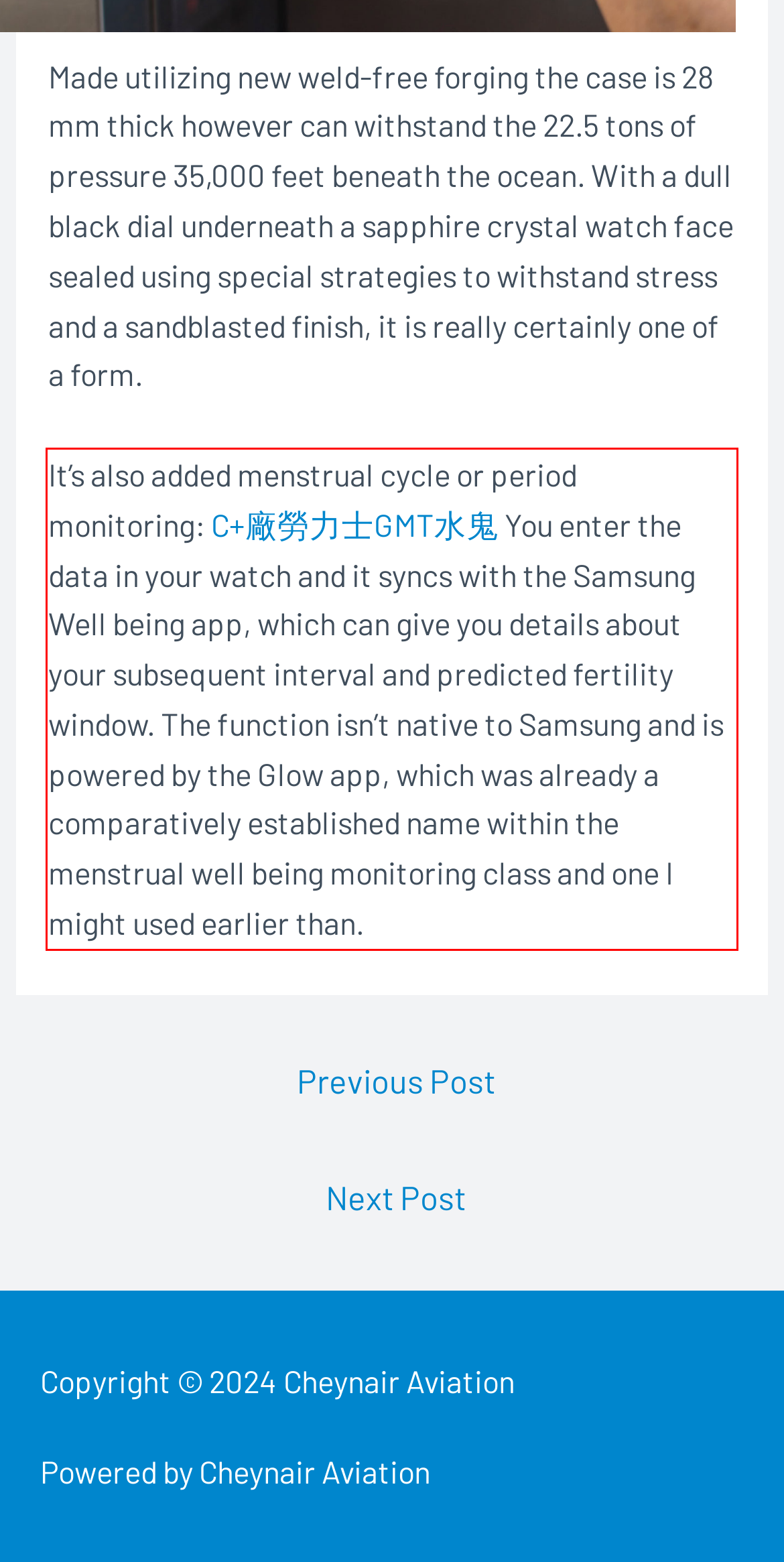Examine the webpage screenshot and use OCR to obtain the text inside the red bounding box.

It’s also added menstrual cycle or period monitoring: C+廠勞力士GMT水鬼 You enter the data in your watch and it syncs with the Samsung Well being app, which can give you details about your subsequent interval and predicted fertility window. The function isn’t native to Samsung and is powered by the Glow app, which was already a comparatively established name within the menstrual well being monitoring class and one I might used earlier than.